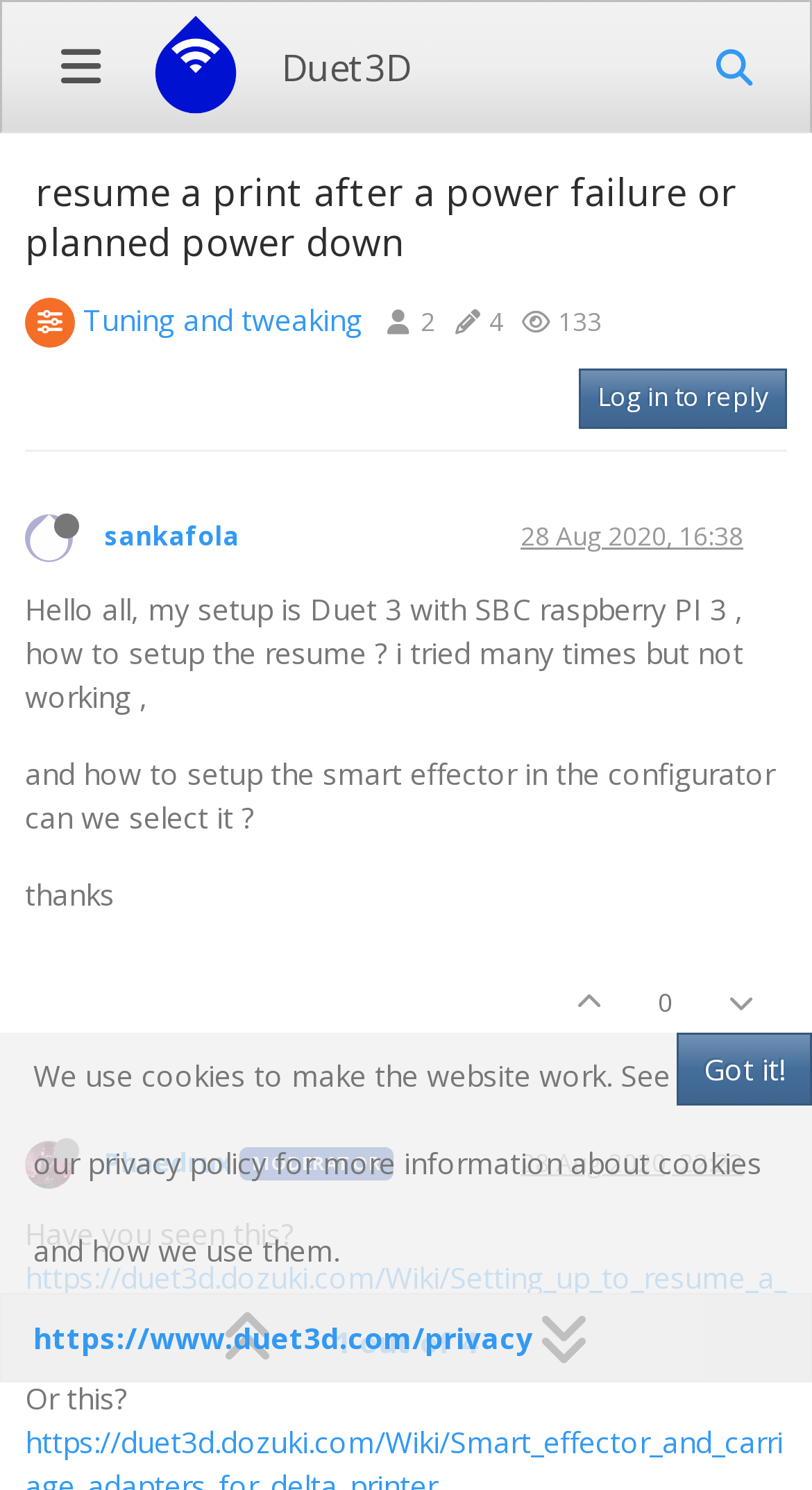What is the topic of the original post?
Examine the screenshot and reply with a single word or phrase.

Resume a print after power failure